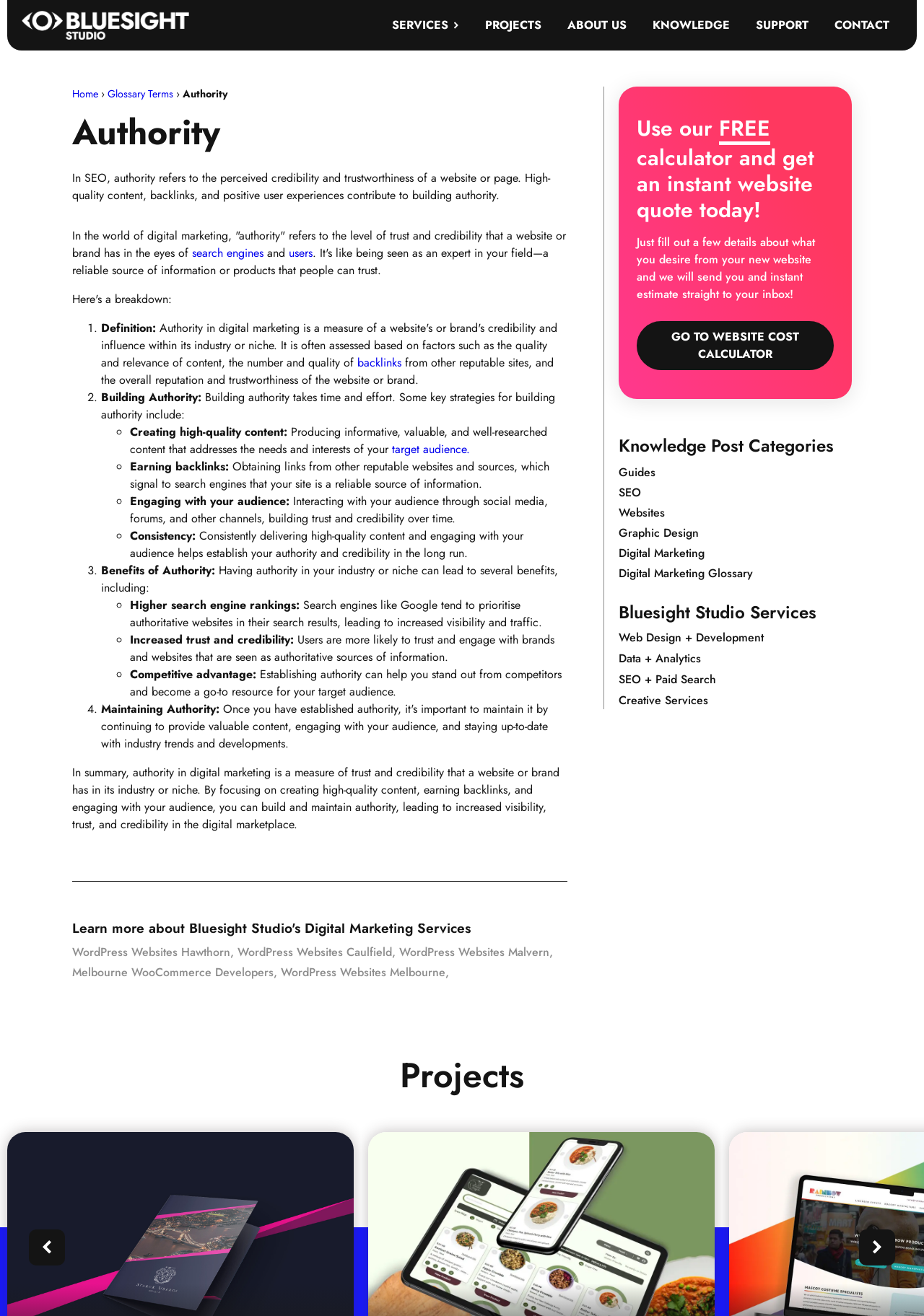Illustrate the webpage with a detailed description.

This webpage is about authority in digital marketing, specifically focusing on building and maintaining credibility and trustworthiness online. At the top left corner, there is a Bluesight Studio logo in white. Below it, there is a navigation menu with links to SERVICES, PROJECTS, ABOUT US, KNOWLEDGE, SUPPORT, and CONTACT.

The main content of the page is divided into sections, each with a heading. The first section explains what authority means in SEO, highlighting the importance of high-quality content, backlinks, and positive user experiences. The text is accompanied by a definition and a list of key strategies for building authority, including creating high-quality content, earning backlinks, engaging with the audience, and consistency.

The next section discusses the benefits of having authority, such as higher search engine rankings, increased trust and credibility, and a competitive advantage. This is followed by a section on maintaining authority, which emphasizes the importance of continuous effort and improvement.

On the right side of the page, there are several links to Bluesight Studio's services, including WordPress websites, WooCommerce development, and digital marketing services. Below these links, there is a call-to-action to use a free calculator to get an instant website quote.

Further down the page, there are headings for Knowledge Post Categories and Bluesight Studio Services, with links to guides, SEO, websites, graphic design, digital marketing, and other related topics. The page also features a section on Projects, with a chevron-left icon.

Overall, the webpage provides informative content on authority in digital marketing, while also promoting Bluesight Studio's services and expertise in the field.